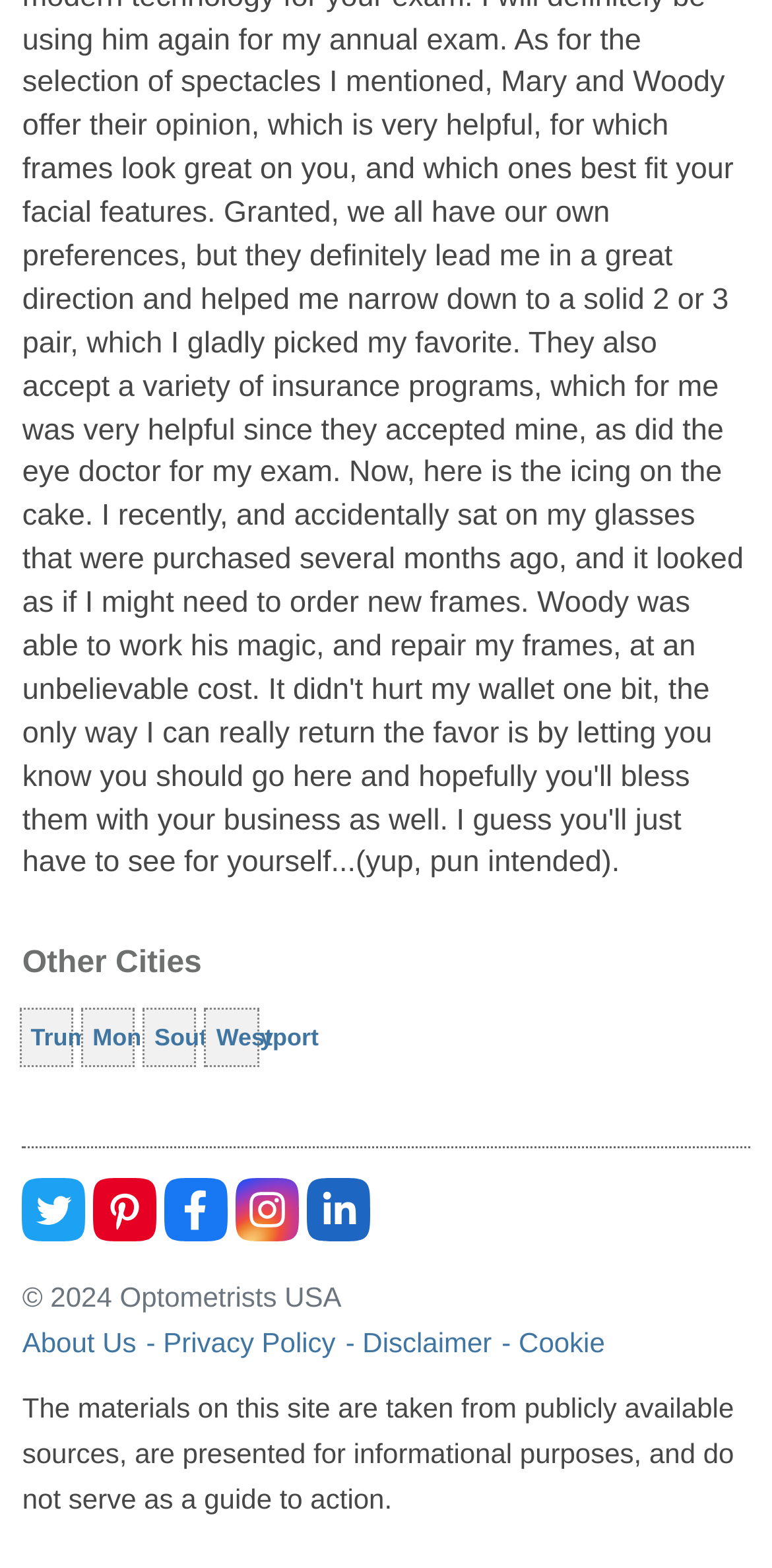Specify the bounding box coordinates for the region that must be clicked to perform the given instruction: "Go to Monroe".

[0.104, 0.642, 0.174, 0.68]